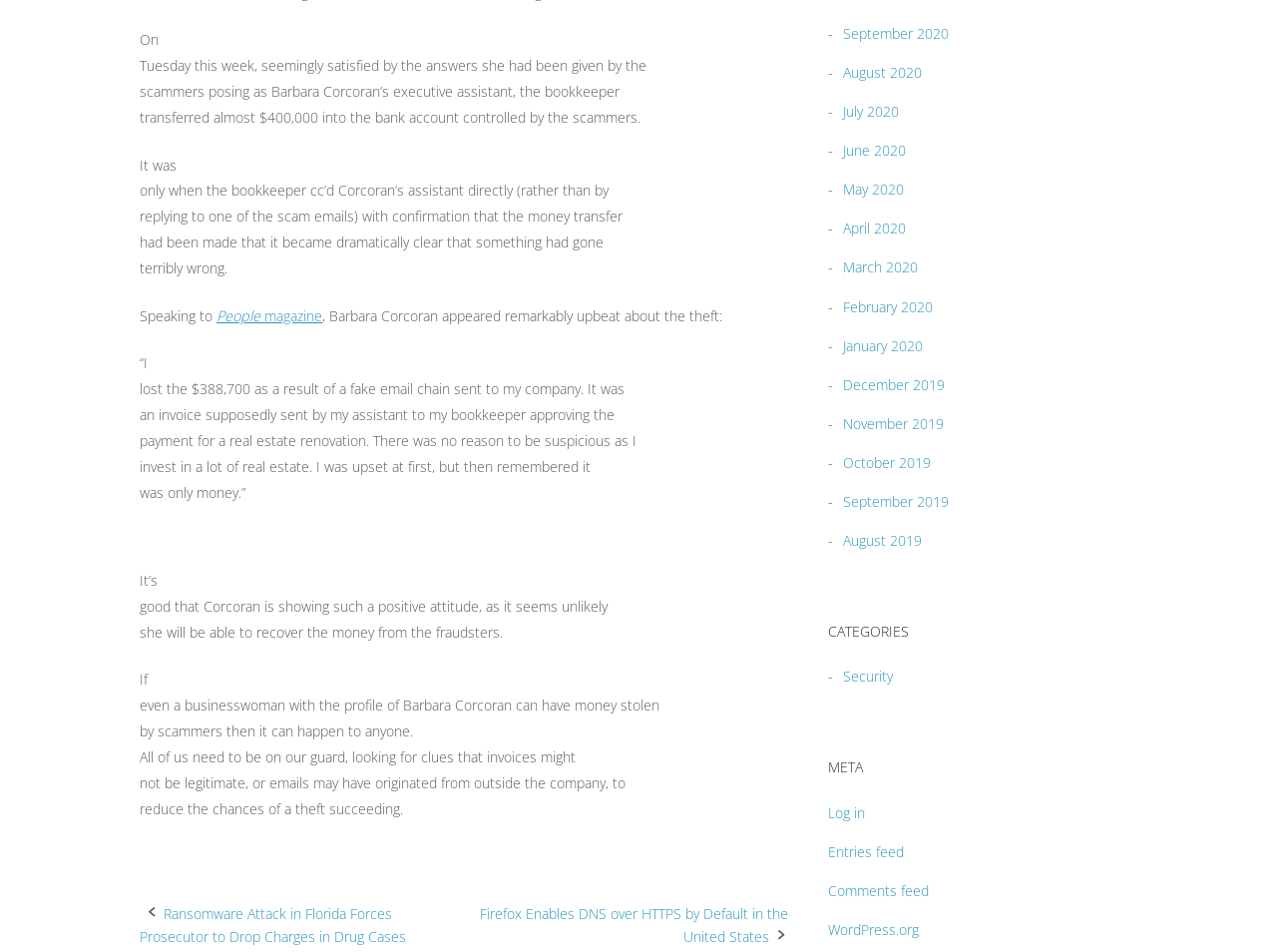Respond to the following question with a brief word or phrase:
Who lost $388,700 to scammers?

Barbara Corcoran